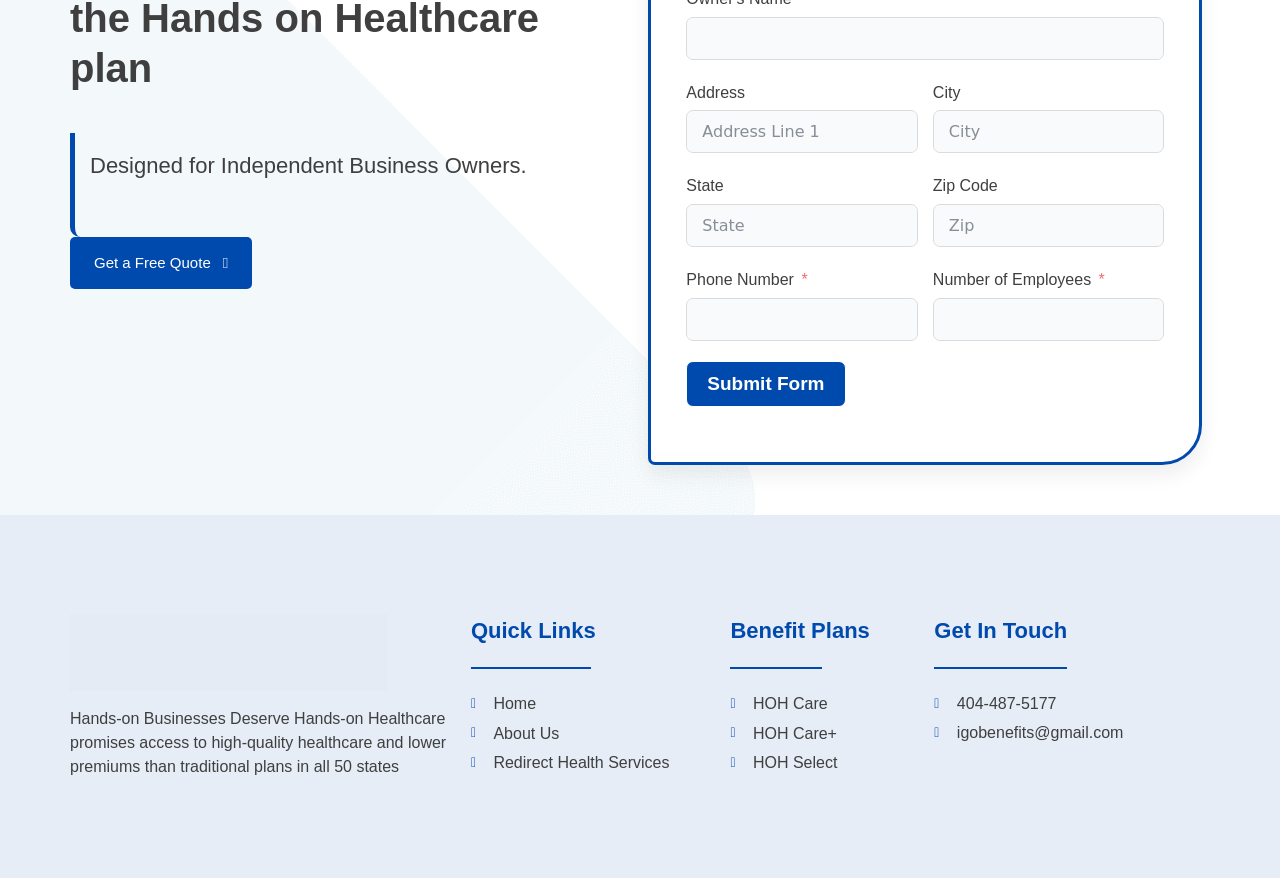Can you provide the bounding box coordinates for the element that should be clicked to implement the instruction: "Submit the form"?

[0.536, 0.411, 0.661, 0.464]